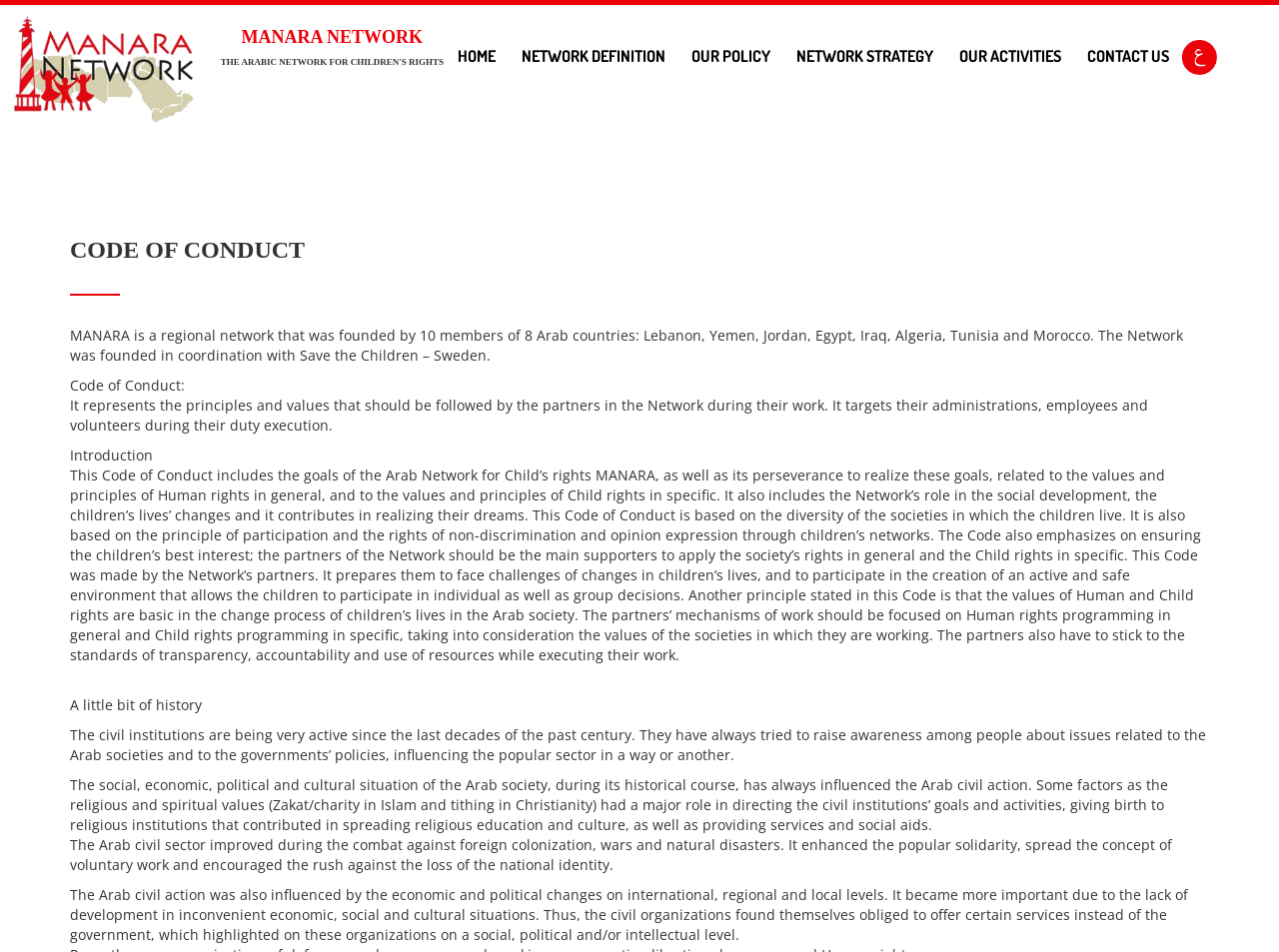Based on the element description: "Network Strategy", identify the bounding box coordinates for this UI element. The coordinates must be four float numbers between 0 and 1, listed as [left, top, right, bottom].

[0.612, 0.005, 0.74, 0.113]